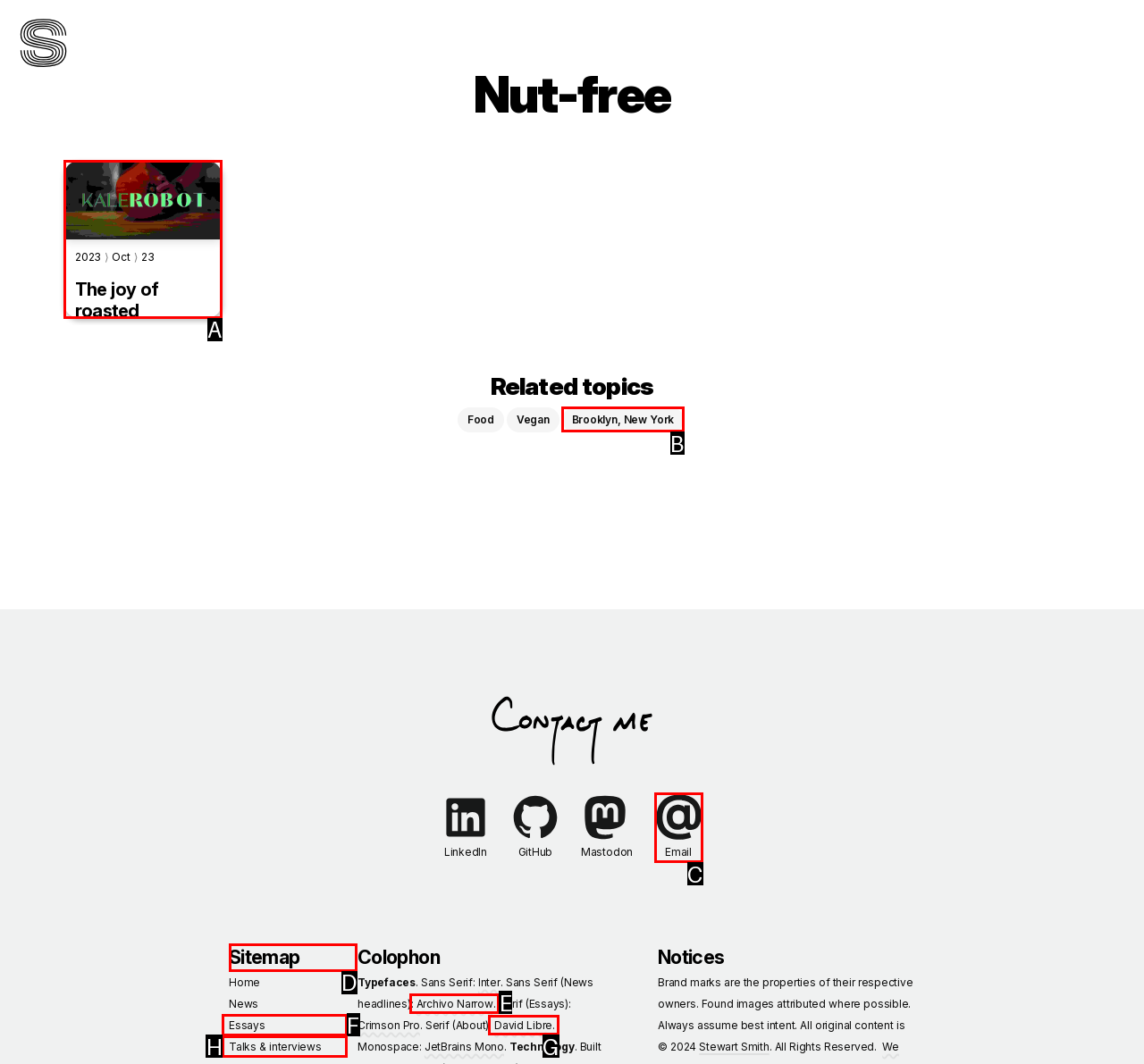From the available options, which lettered element should I click to complete this task: Check the sitemap?

D